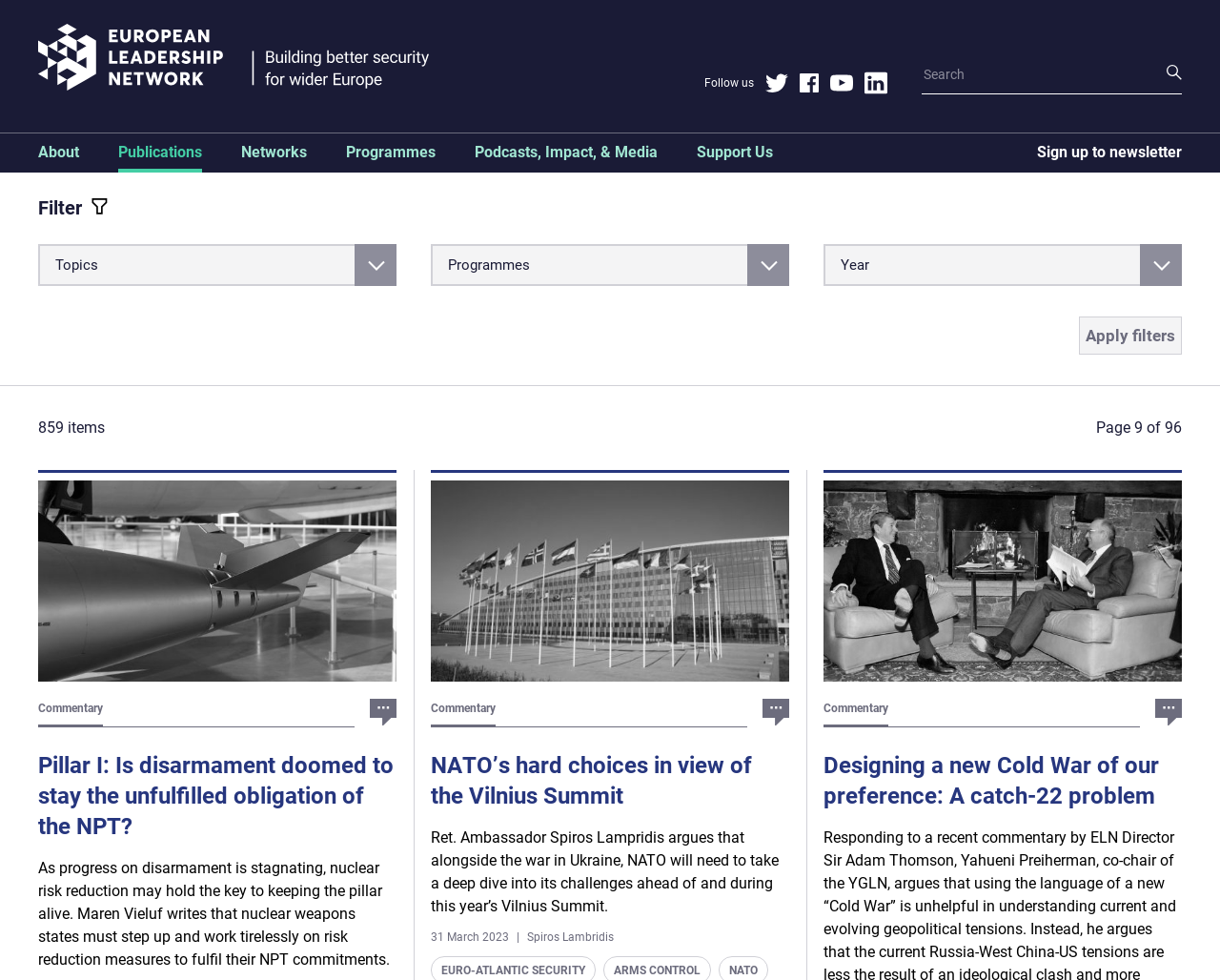Please provide the bounding box coordinates in the format (top-left x, top-left y, bottom-right x, bottom-right y). Remember, all values are floating point numbers between 0 and 1. What is the bounding box coordinate of the region described as: Spiros Lambridis

[0.432, 0.949, 0.503, 0.963]